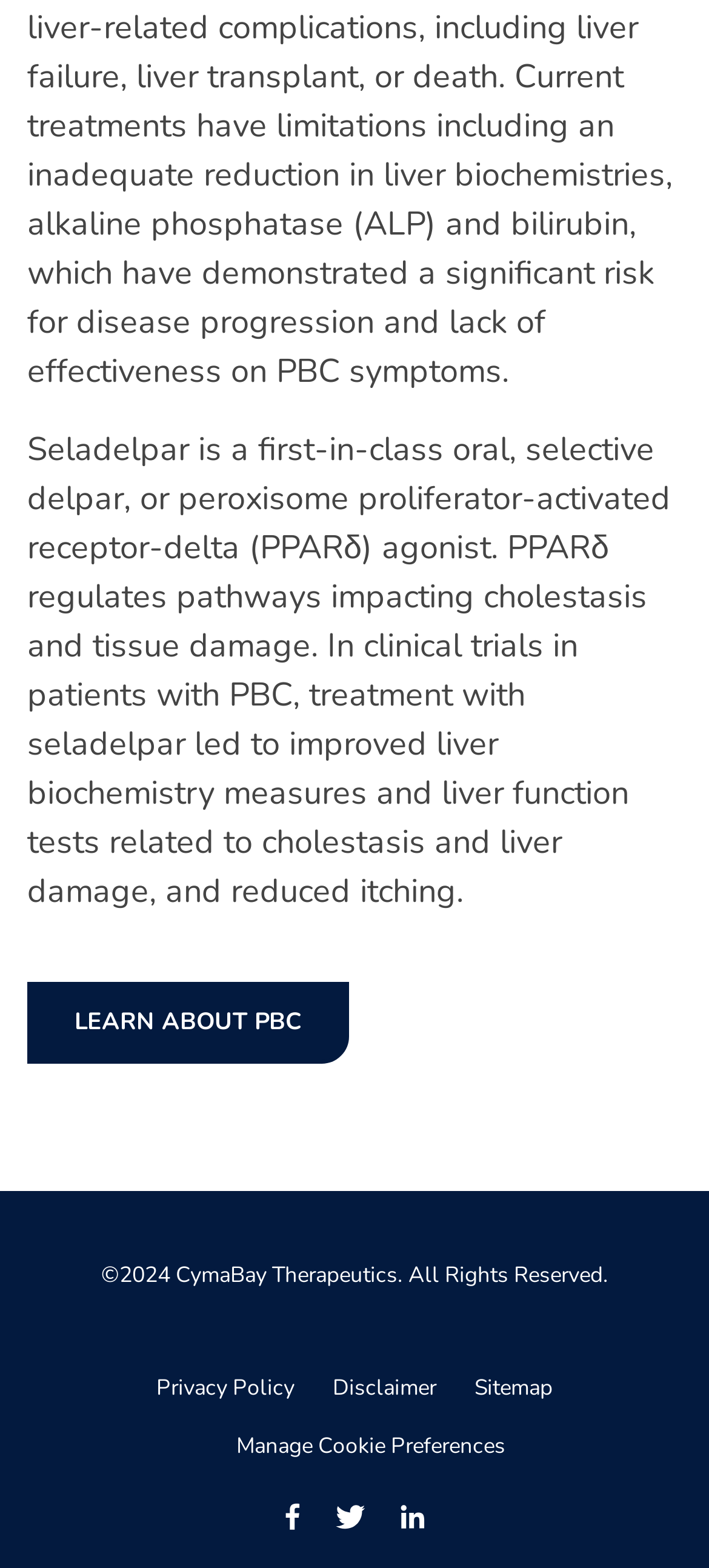Could you indicate the bounding box coordinates of the region to click in order to complete this instruction: "Follow on Facebook".

[0.401, 0.958, 0.422, 0.976]